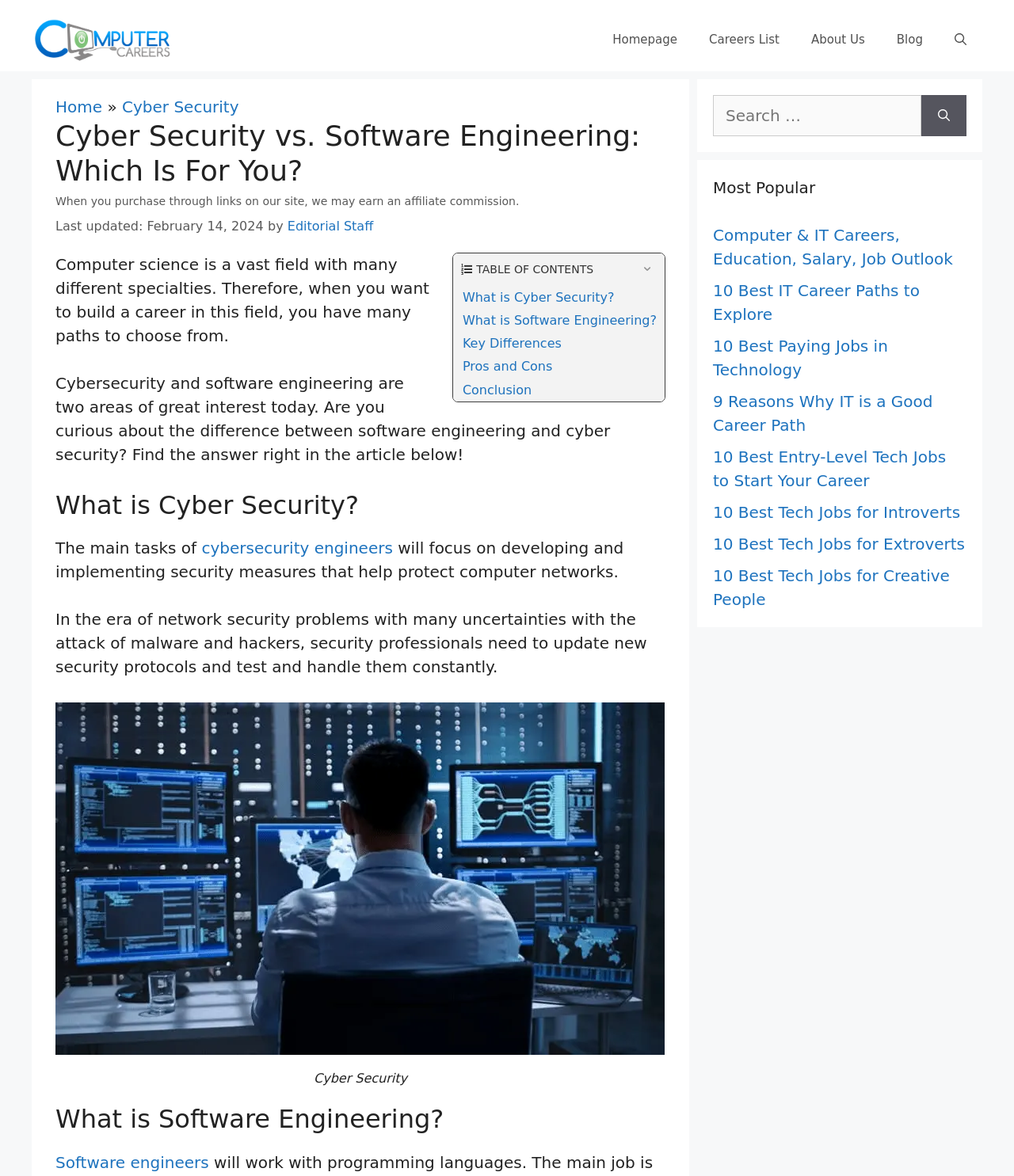Locate the bounding box coordinates for the element described below: "parent_node: Search for: aria-label="Search"". The coordinates must be four float values between 0 and 1, formatted as [left, top, right, bottom].

[0.909, 0.081, 0.953, 0.116]